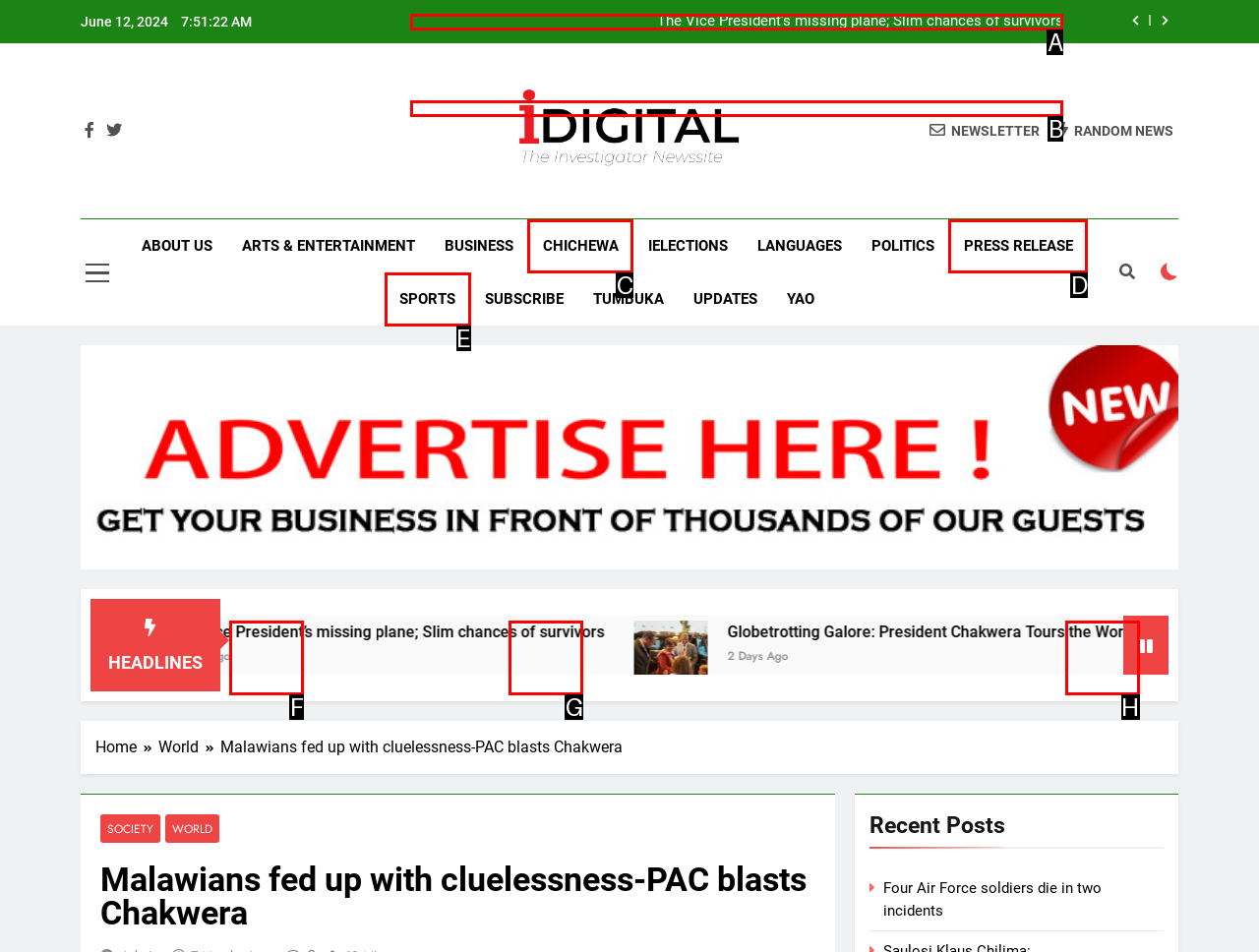Find the HTML element that corresponds to the description: Sports. Indicate your selection by the letter of the appropriate option.

E